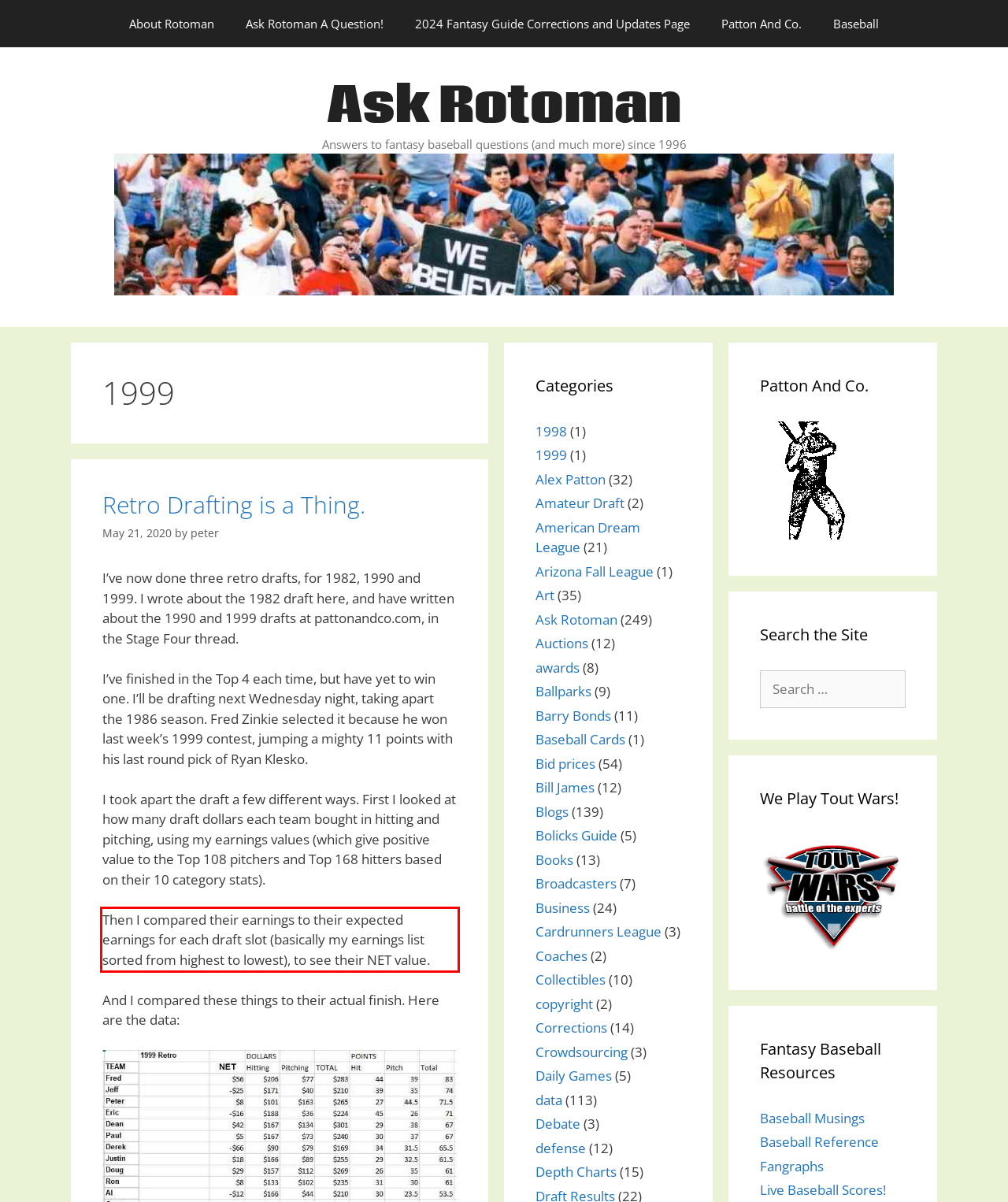Given a screenshot of a webpage with a red bounding box, extract the text content from the UI element inside the red bounding box.

Then I compared their earnings to their expected earnings for each draft slot (basically my earnings list sorted from highest to lowest), to see their NET value.